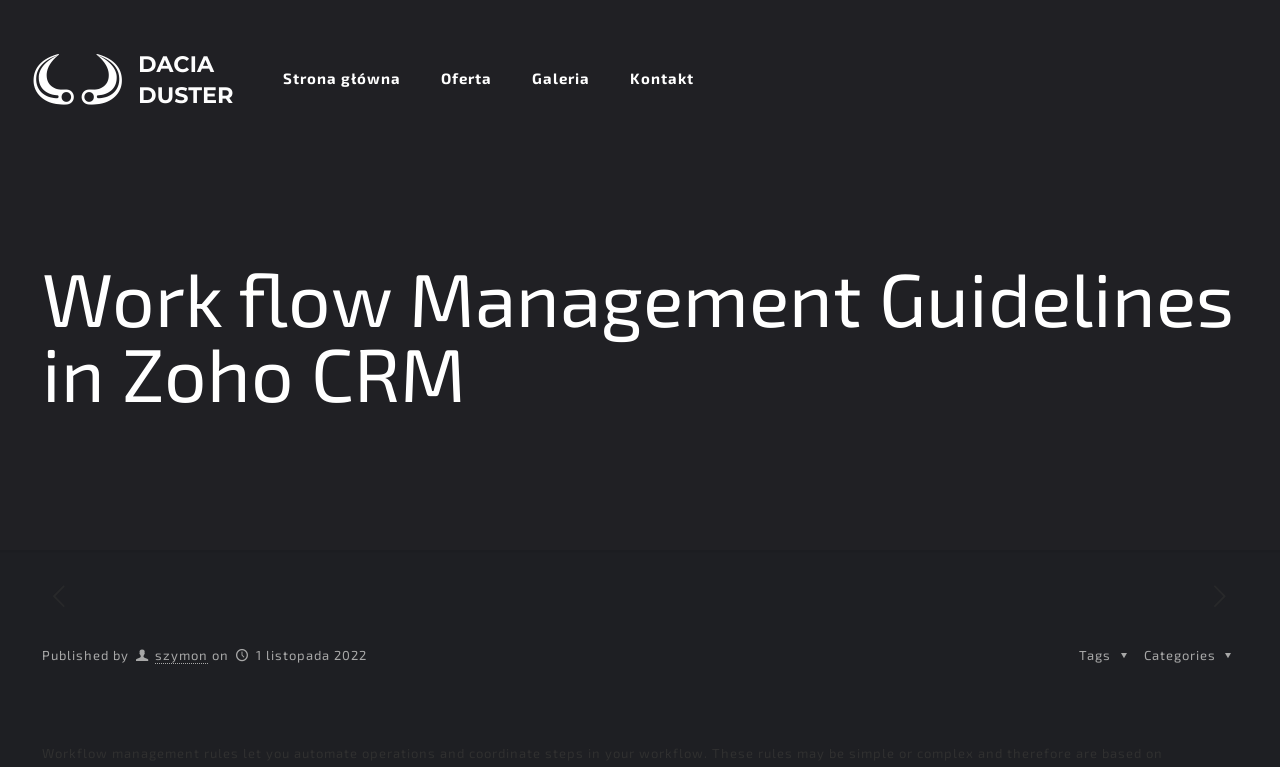Given the webpage screenshot, identify the bounding box of the UI element that matches this description: "Galeria".

[0.4, 0.0, 0.476, 0.203]